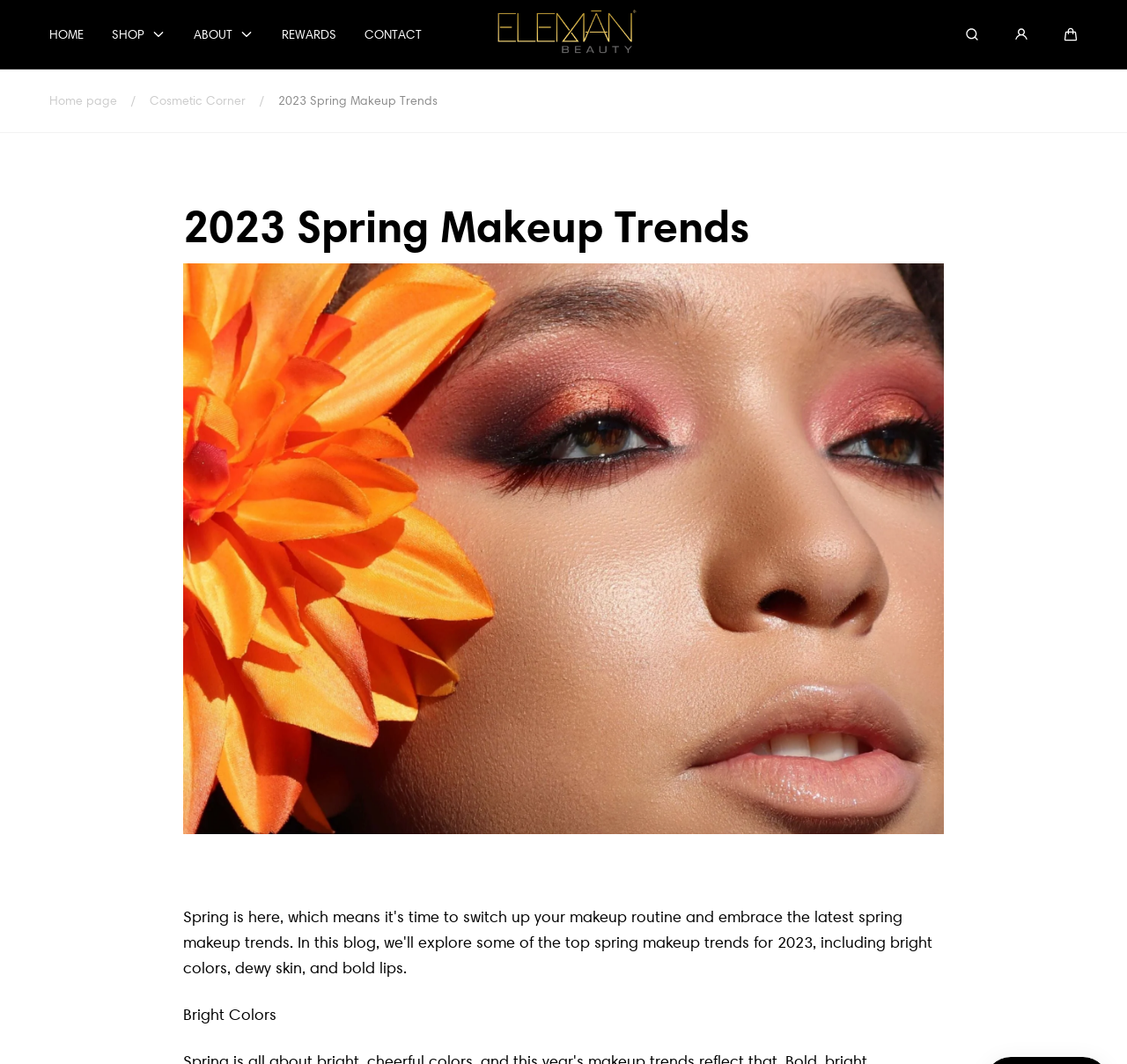Based on what you see in the screenshot, provide a thorough answer to this question: What is the text above the main image?

I found a heading element with a bounding box coordinate of [0.163, 0.191, 0.838, 0.235] containing the text '2023 Spring Makeup Trends', which is above the main image.